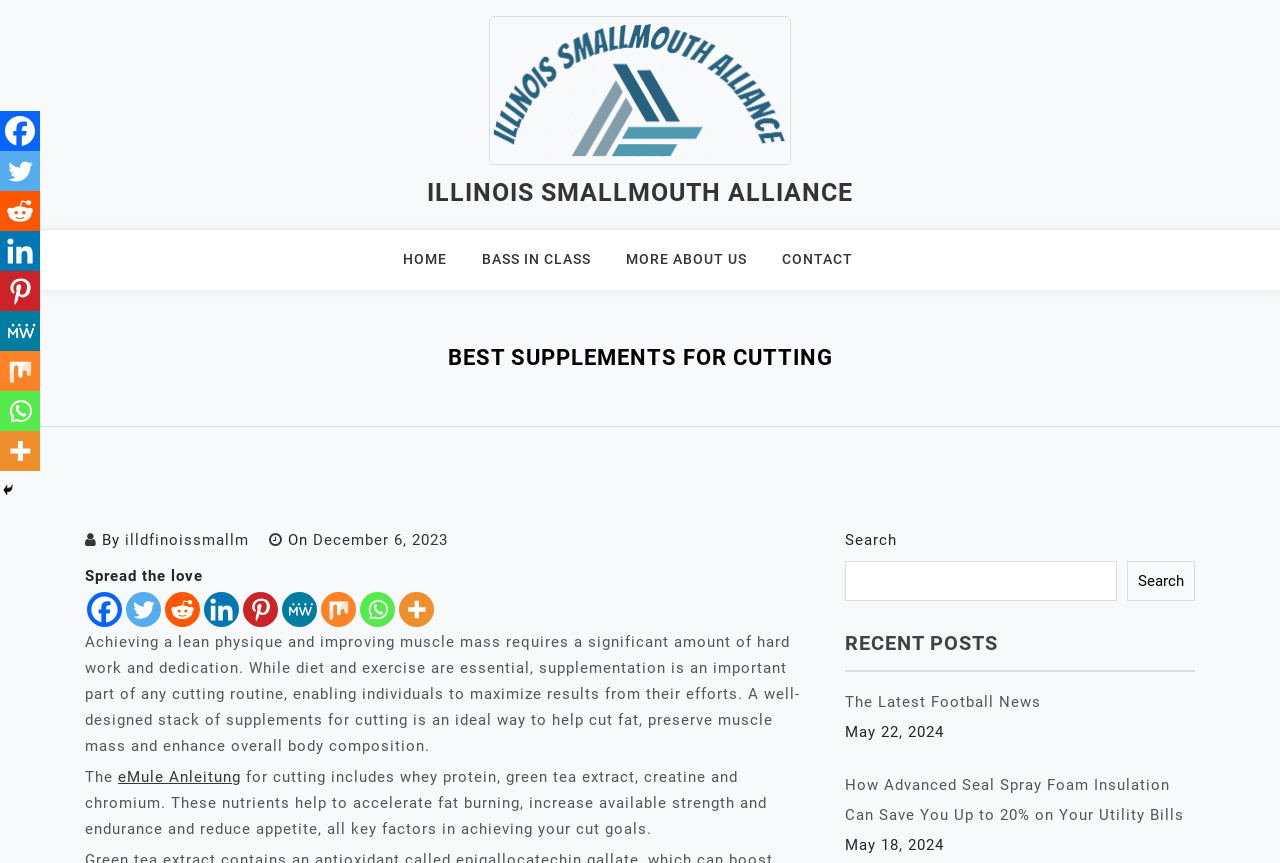Please identify the bounding box coordinates of the element's region that should be clicked to execute the following instruction: "Share on Facebook". The bounding box coordinates must be four float numbers between 0 and 1, i.e., [left, top, right, bottom].

[0.068, 0.686, 0.095, 0.727]